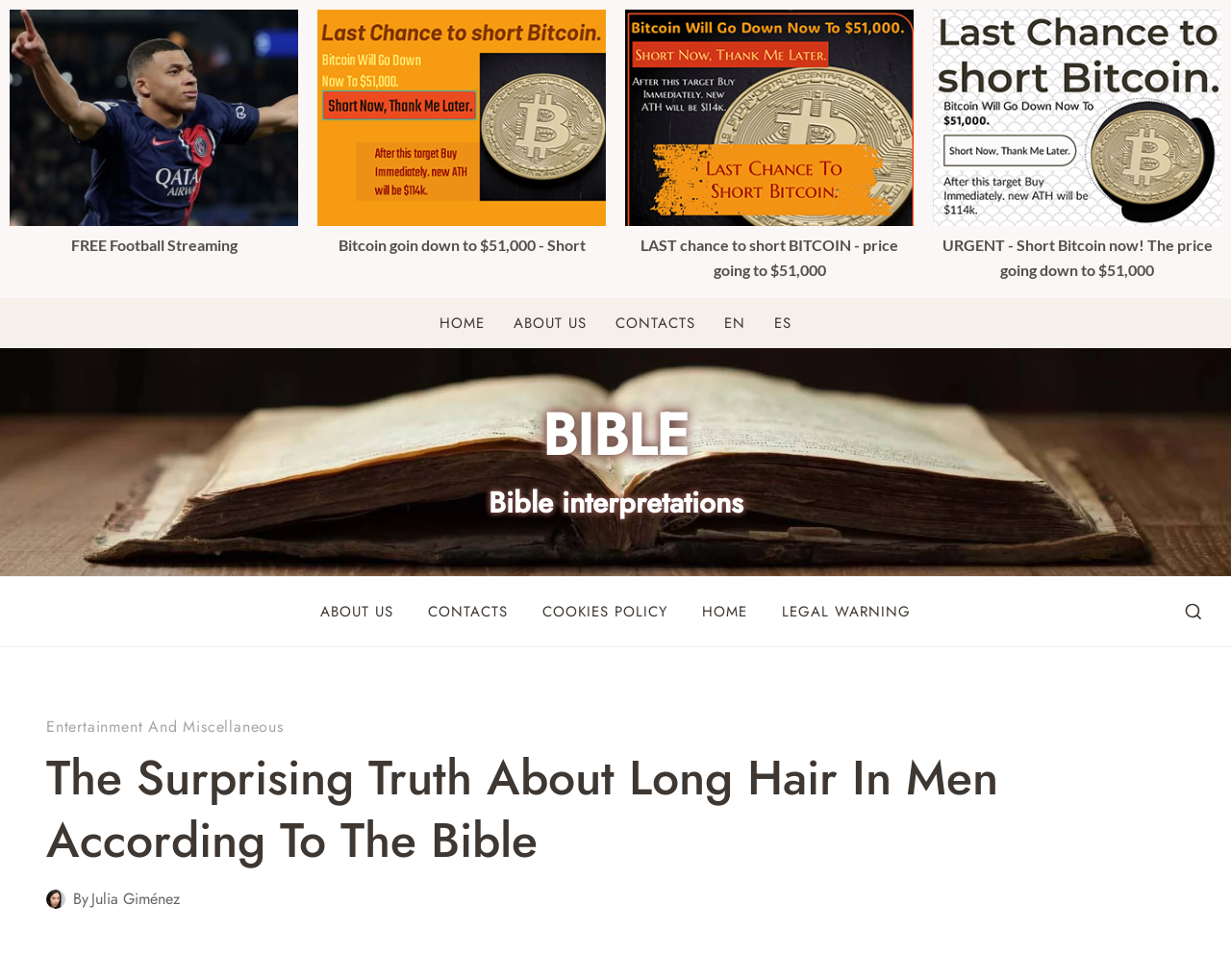Provide the bounding box coordinates for the UI element that is described by this text: "parent_node: FREE Football Streaming". The coordinates should be in the form of four float numbers between 0 and 1: [left, top, right, bottom].

[0.008, 0.01, 0.242, 0.269]